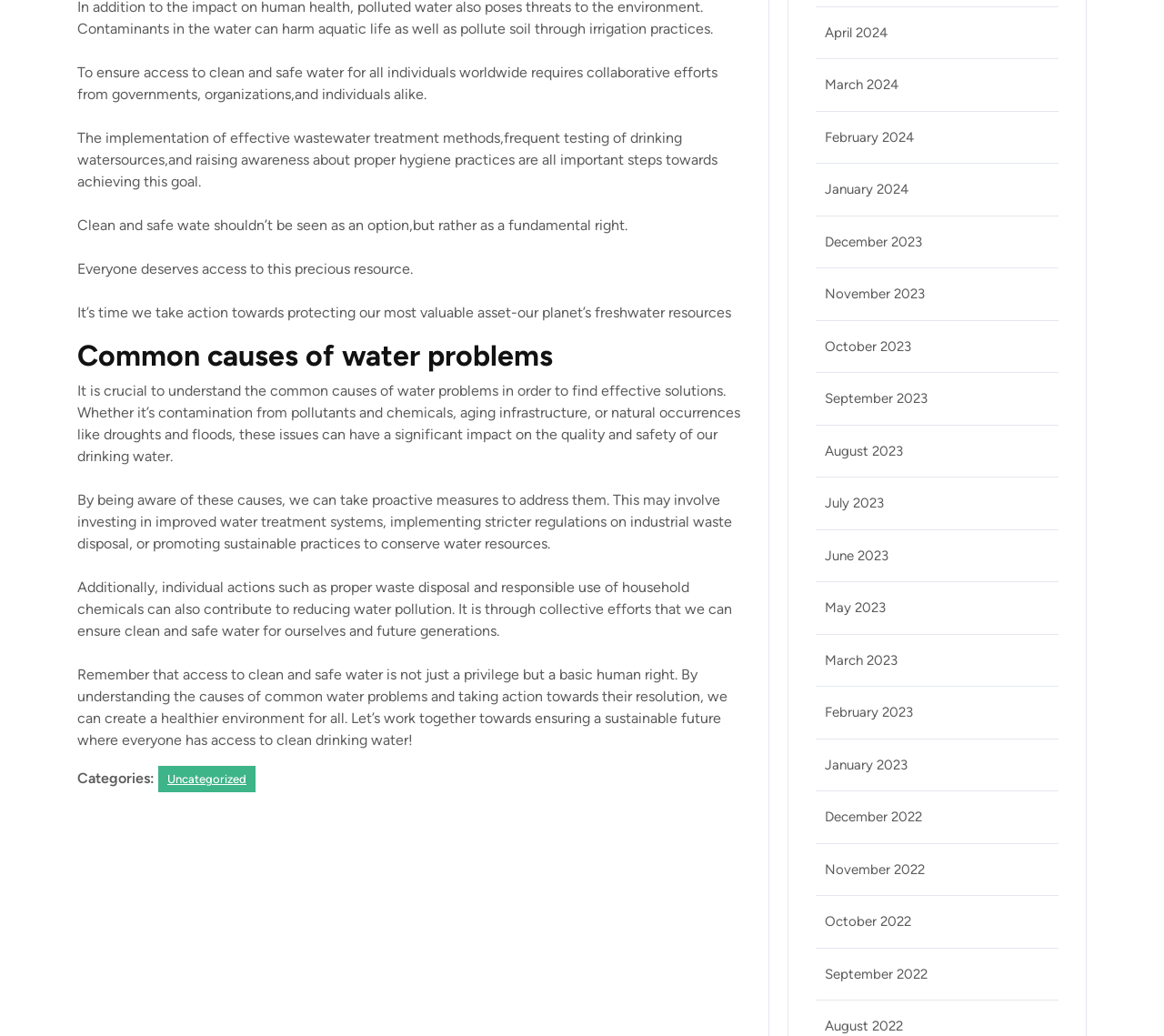Extract the bounding box coordinates for the UI element described as: "November 2023".

[0.709, 0.276, 0.795, 0.292]